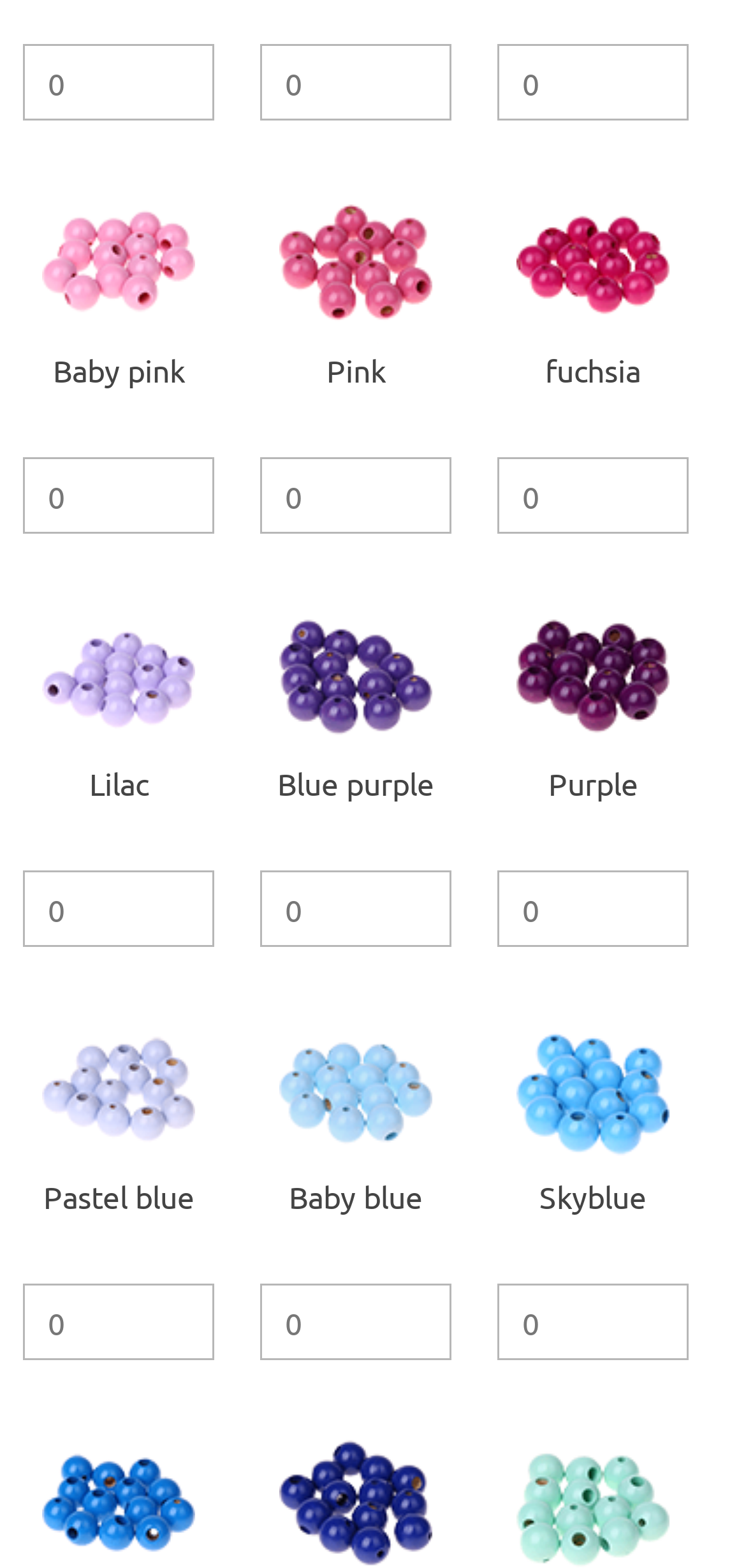Are all safety bead products packaged in sets of 4?
Provide an in-depth and detailed explanation in response to the question.

I examined the descriptions of all image elements and found that each of them mentions '4 pieces/package', indicating that all safety bead products are packaged in sets of 4.